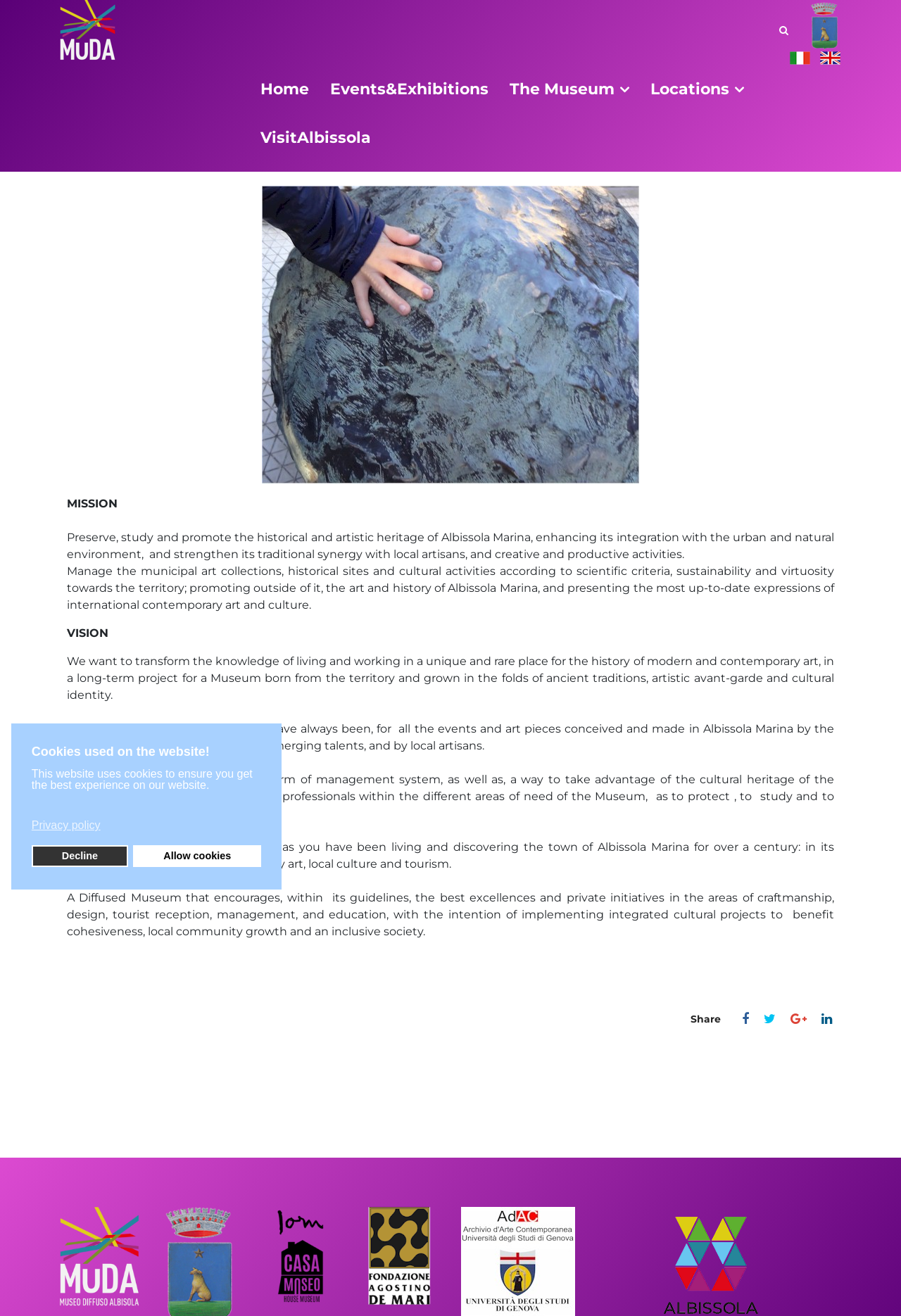Look at the image and answer the question in detail:
What is the language of the link at the top right corner?

The link at the top right corner has an image with the text 'english', indicating that it is a link to the English version of the website.